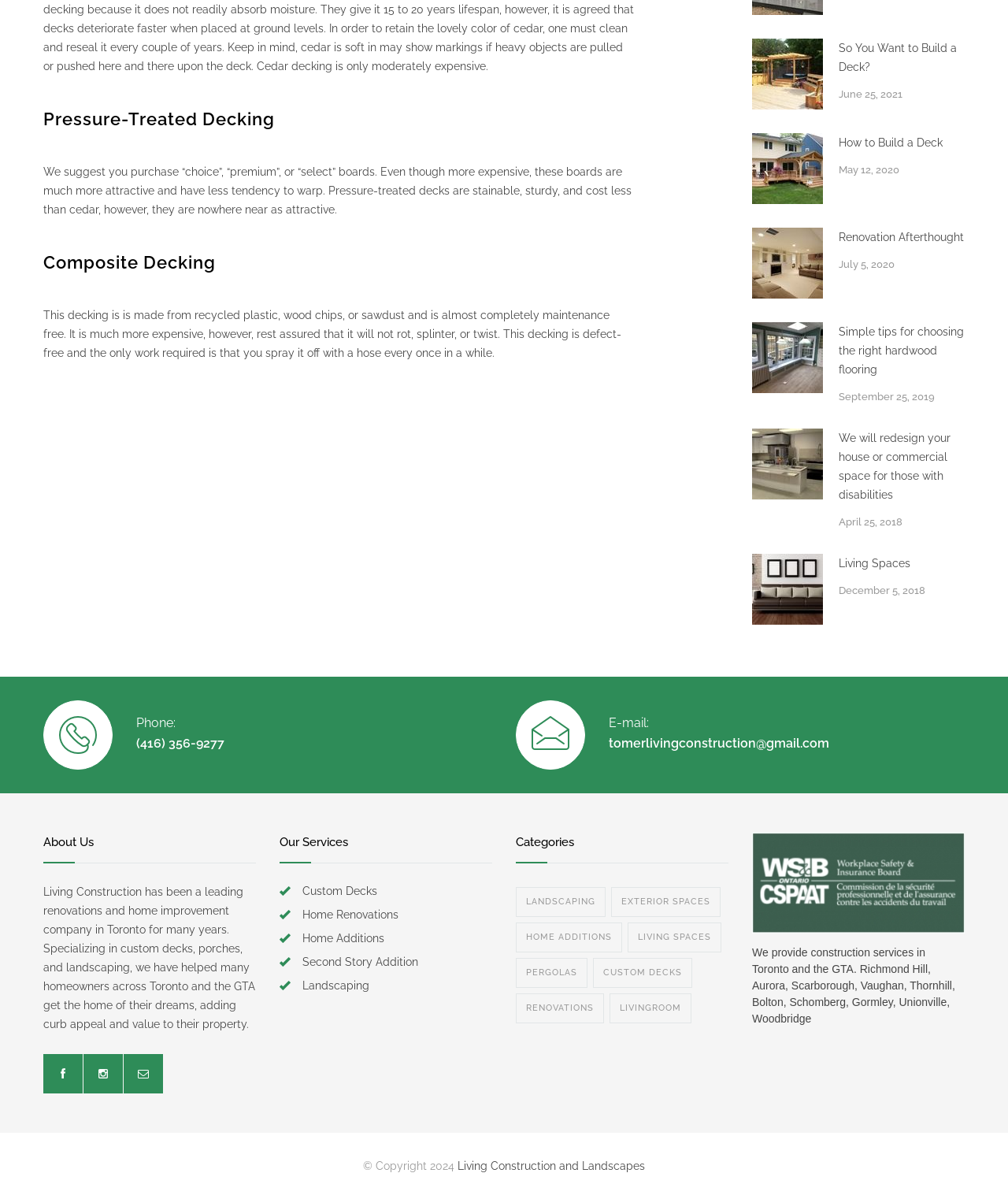Can you provide the bounding box coordinates for the element that should be clicked to implement the instruction: "Click on 'Pressure-Treated Decking'"?

[0.043, 0.088, 0.629, 0.11]